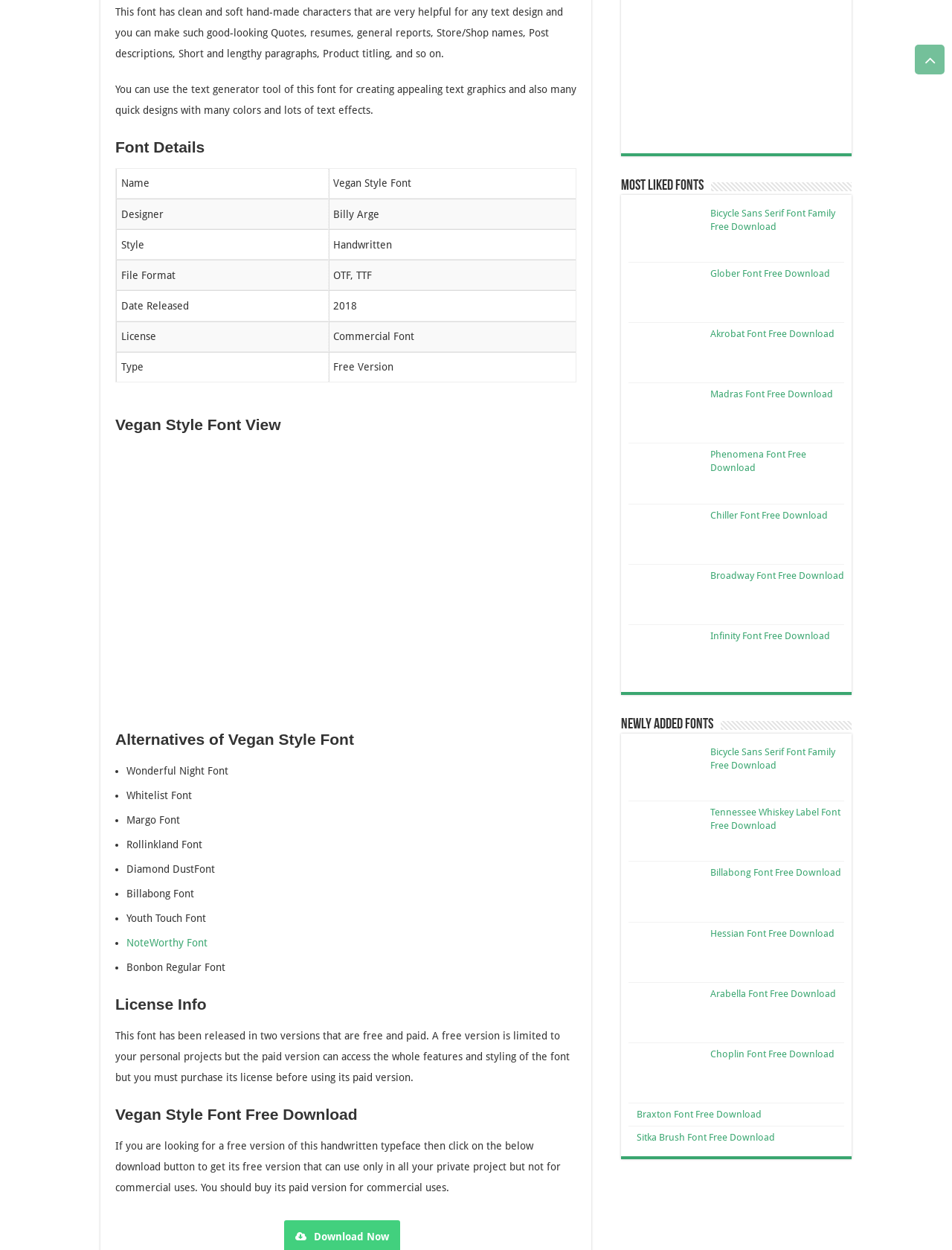Please identify the bounding box coordinates of the region to click in order to complete the task: "Explore Bicycle Sans Serif Font Family". The coordinates must be four float numbers between 0 and 1, specified as [left, top, right, bottom].

[0.66, 0.165, 0.738, 0.206]